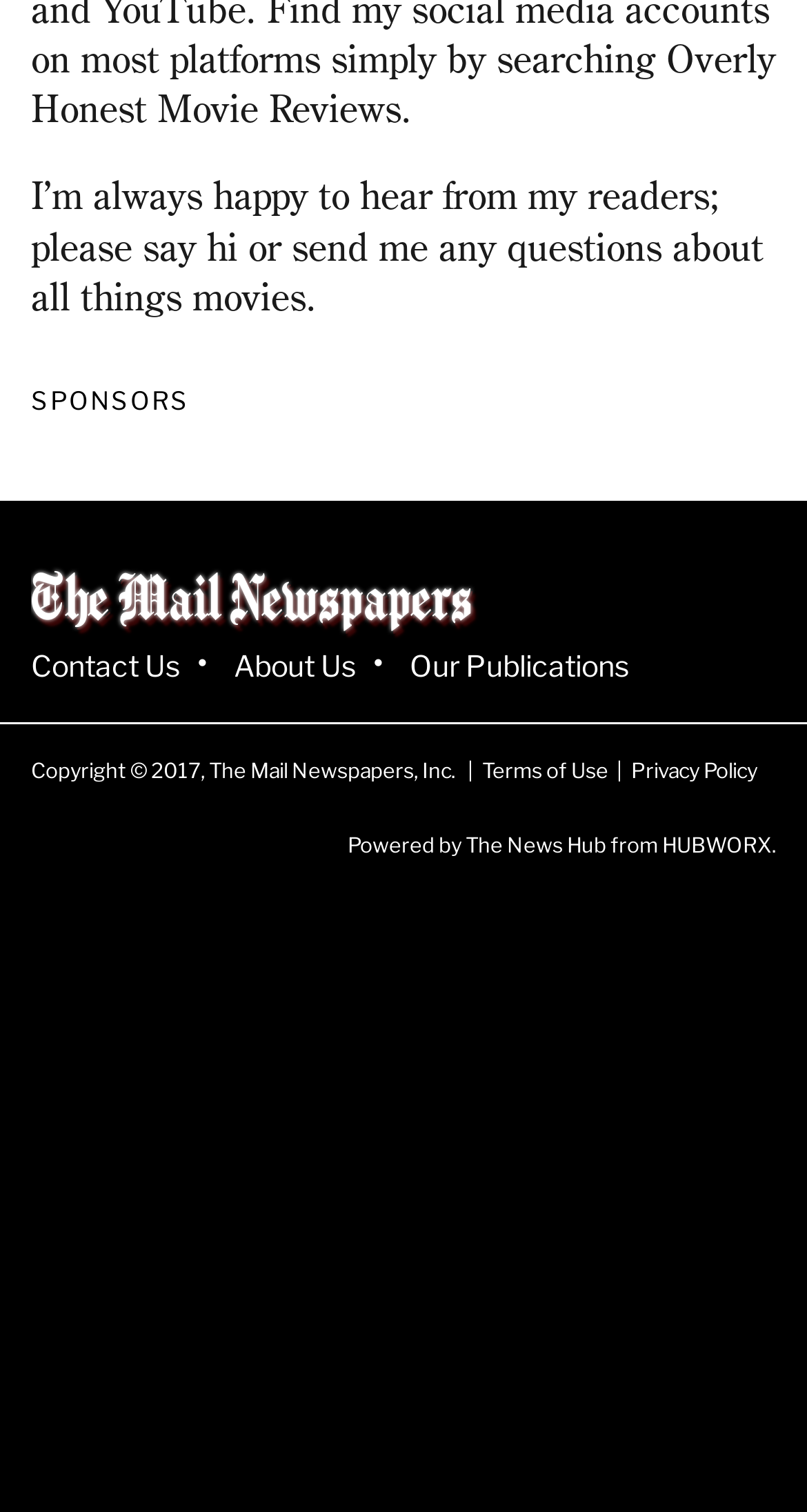What is the purpose of the 'Contact Us' link?
Using the picture, provide a one-word or short phrase answer.

To send questions